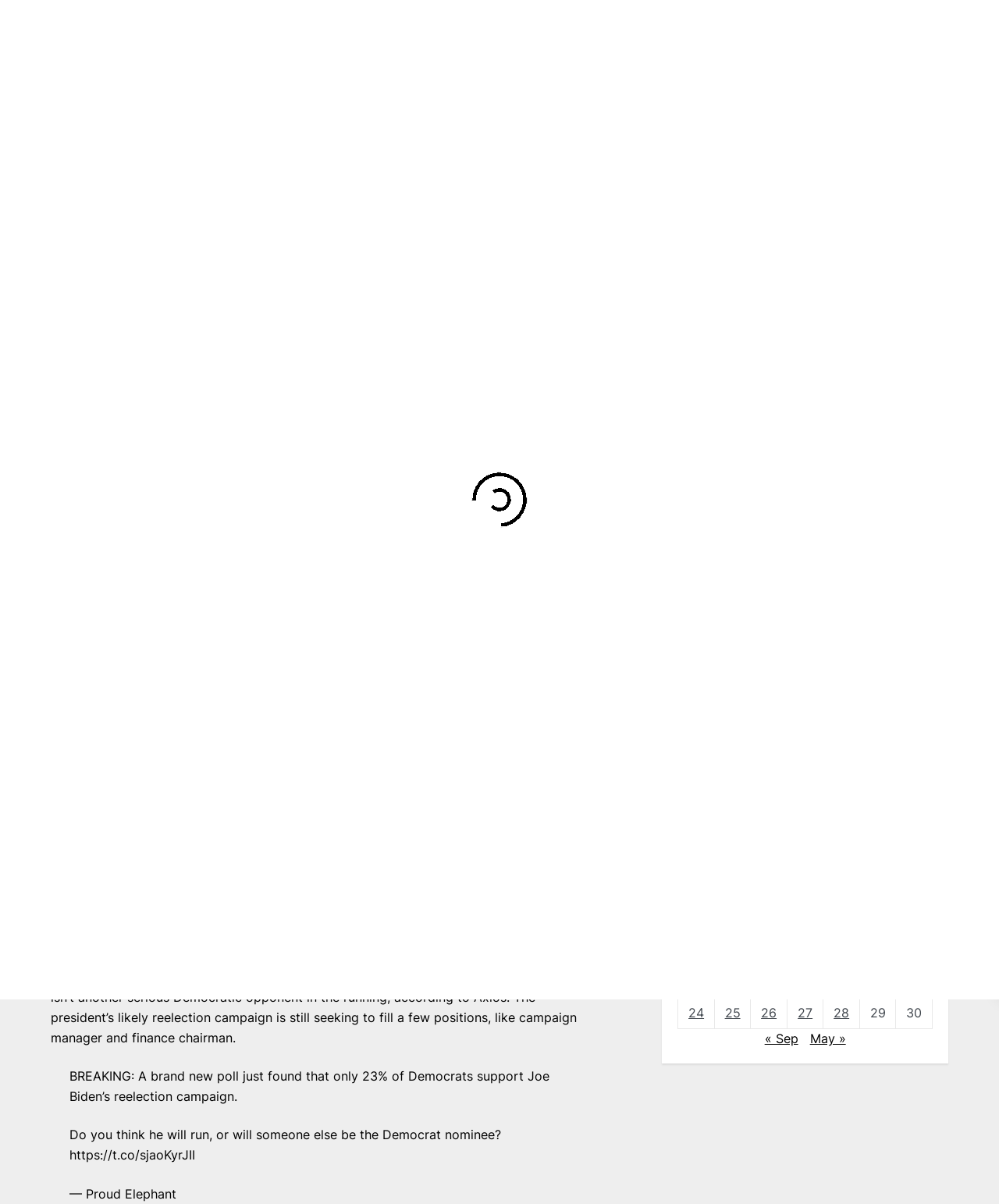Refer to the screenshot and give an in-depth answer to this question: How many search results are there?

I counted the number of links in the 'NEW' section, which are 'Nadhim Zahawi confirms he paid nearly £5m for tax error', 'Charles Schwab Investment Management Inc. Sells 8,719 Shares of Ryman Hospitality Properties, Inc. (NYSE:RHP)', and so on, and found that there are 5 search results.